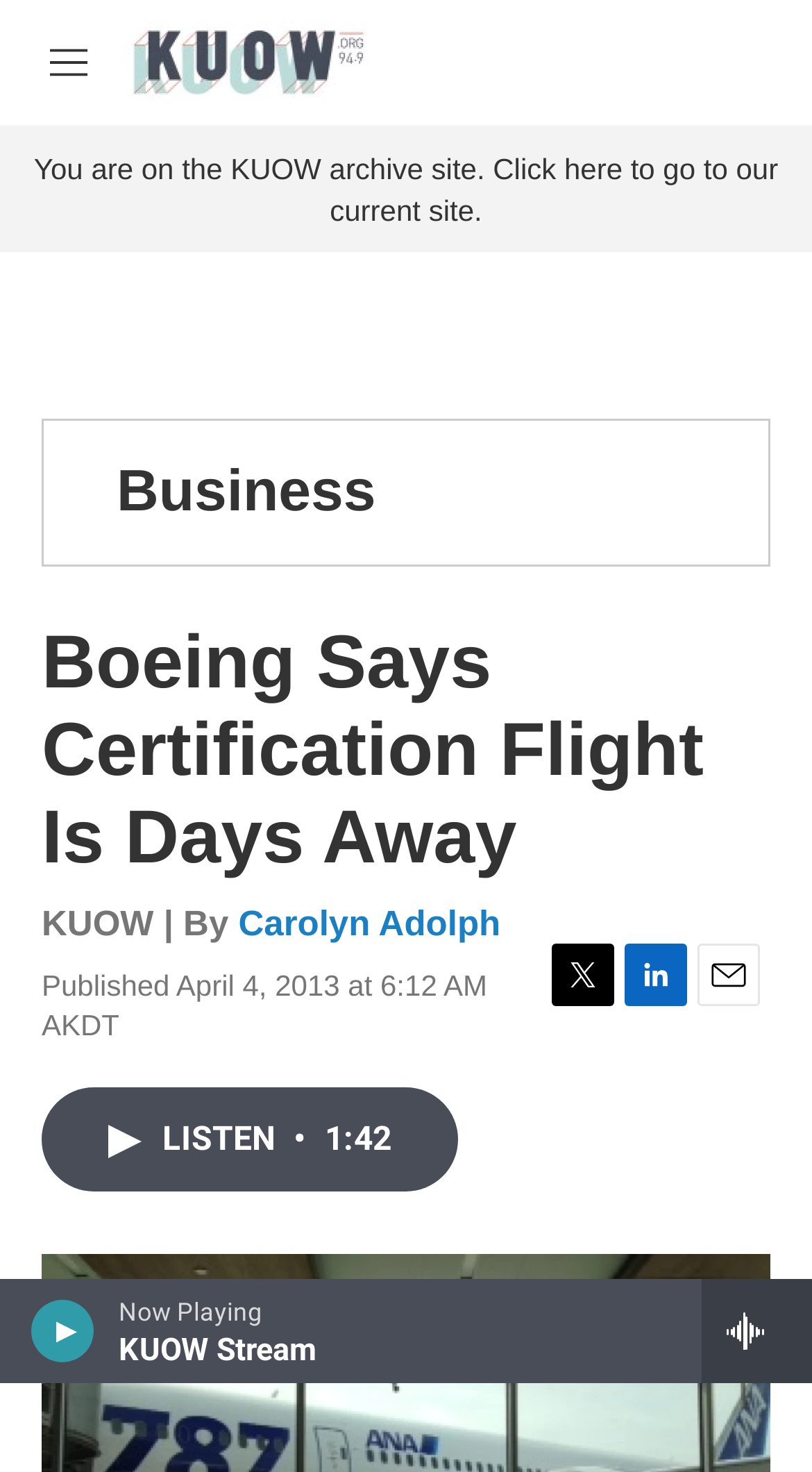Provide a single word or phrase answer to the question: 
When was the article published?

April 4, 2013